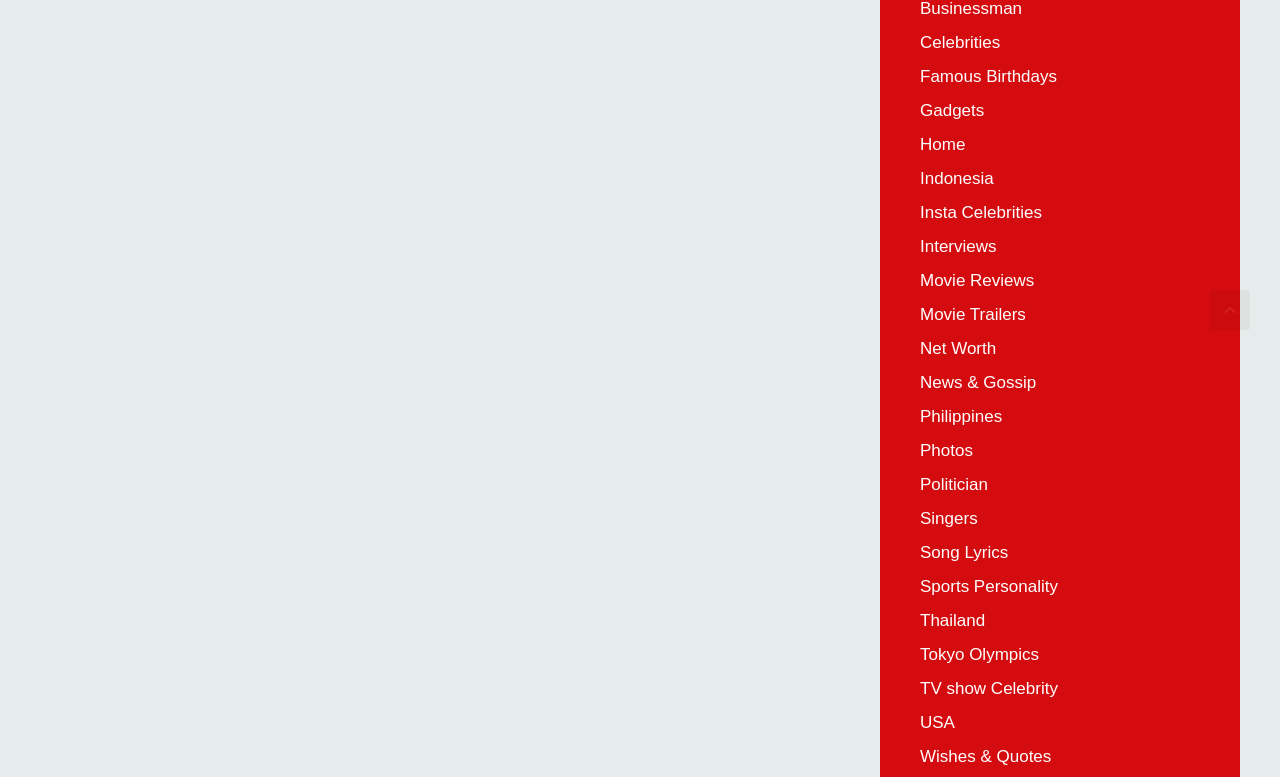How many types of celebrities are listed?
From the details in the image, provide a complete and detailed answer to the question.

The types of celebrities listed are Insta Celebrities, TV show Celebrity, Politician, Singers, Sports Personality, and others, which makes a total of 10 types of celebrities.